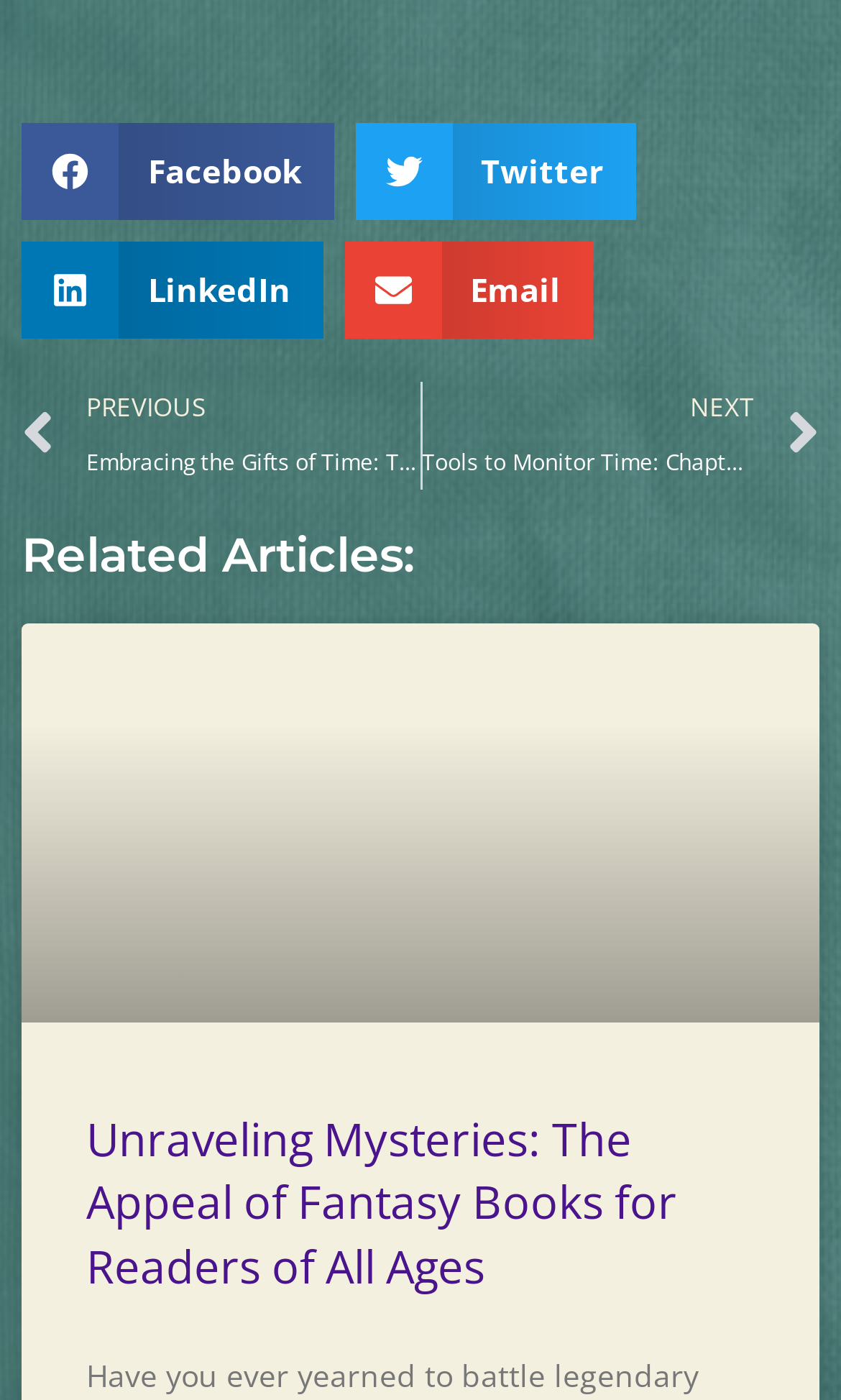How many social media sharing options are available?
Kindly give a detailed and elaborate answer to the question.

There are four social media sharing options available, which are Facebook, Twitter, LinkedIn, and Email. These options are represented by four buttons with respective icons and text.